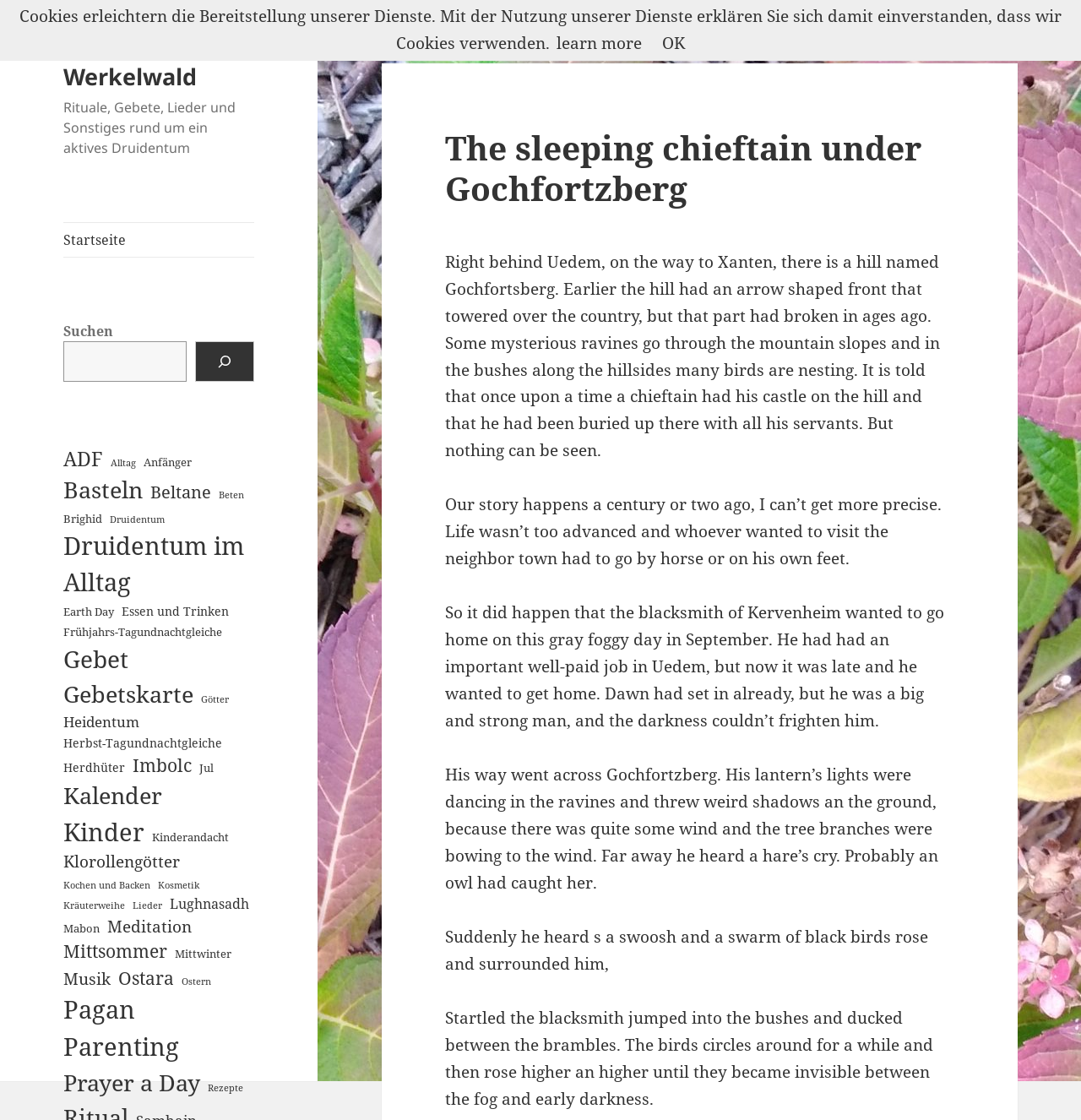Please provide a detailed answer to the question below by examining the image:
What is the name of the hill mentioned in the story?

I found the answer by reading the story on the webpage, which mentions a hill named Gochfortsberg, located near Uedem, on the way to Xanten.